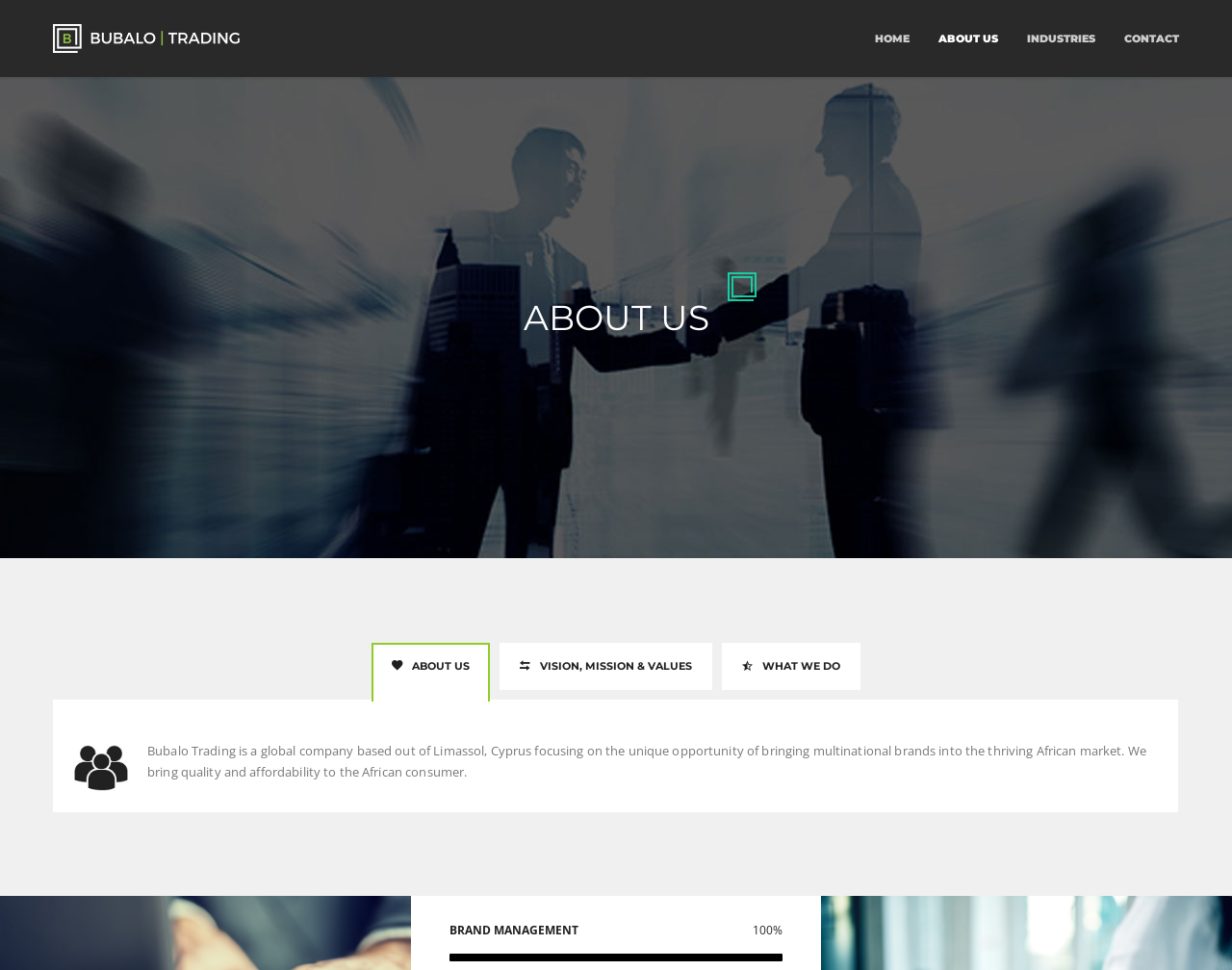Specify the bounding box coordinates of the area to click in order to execute this command: 'click CONTACT link'. The coordinates should consist of four float numbers ranging from 0 to 1, and should be formatted as [left, top, right, bottom].

[0.901, 0.022, 0.957, 0.057]